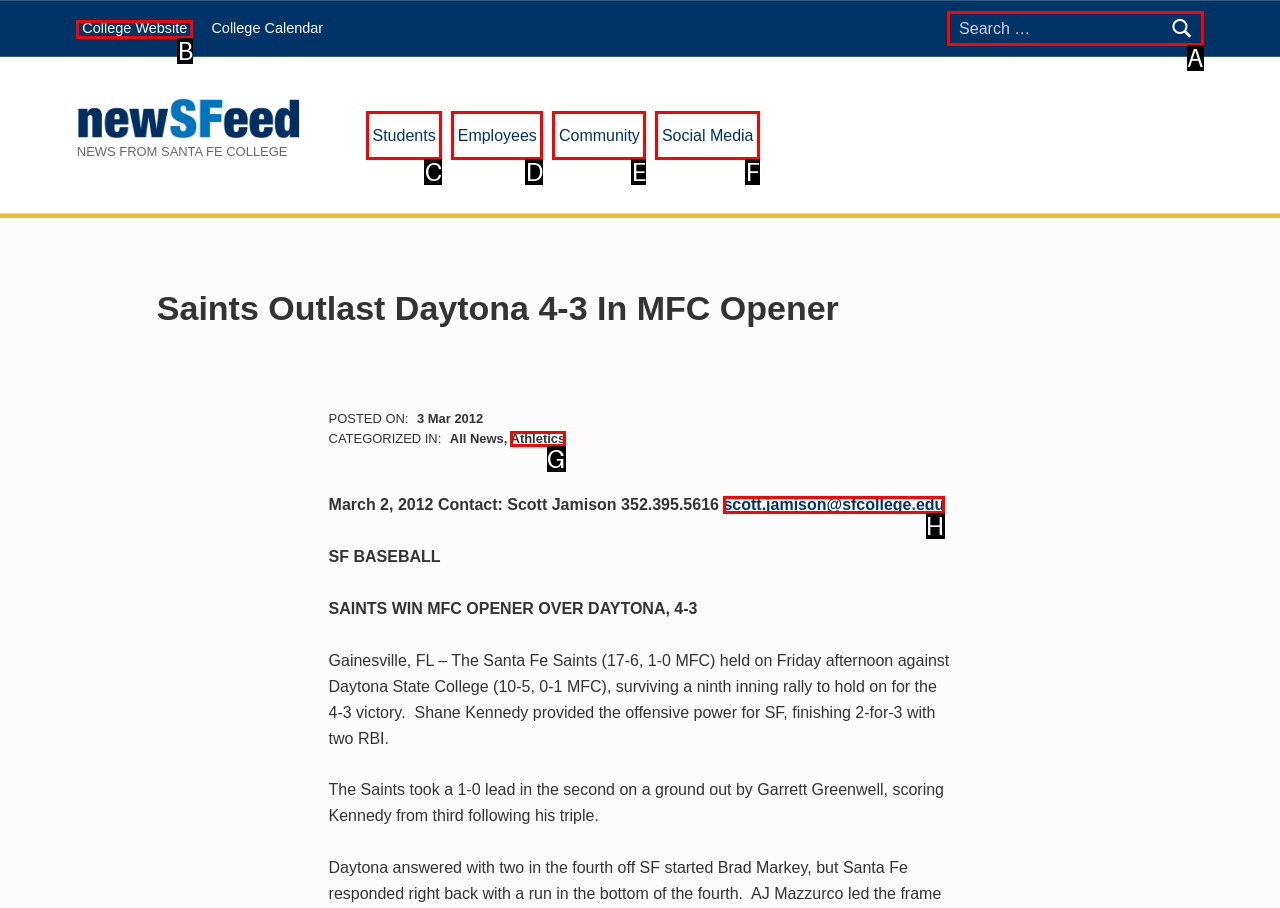Identify the HTML element to click to execute this task: Search for something Respond with the letter corresponding to the proper option.

A